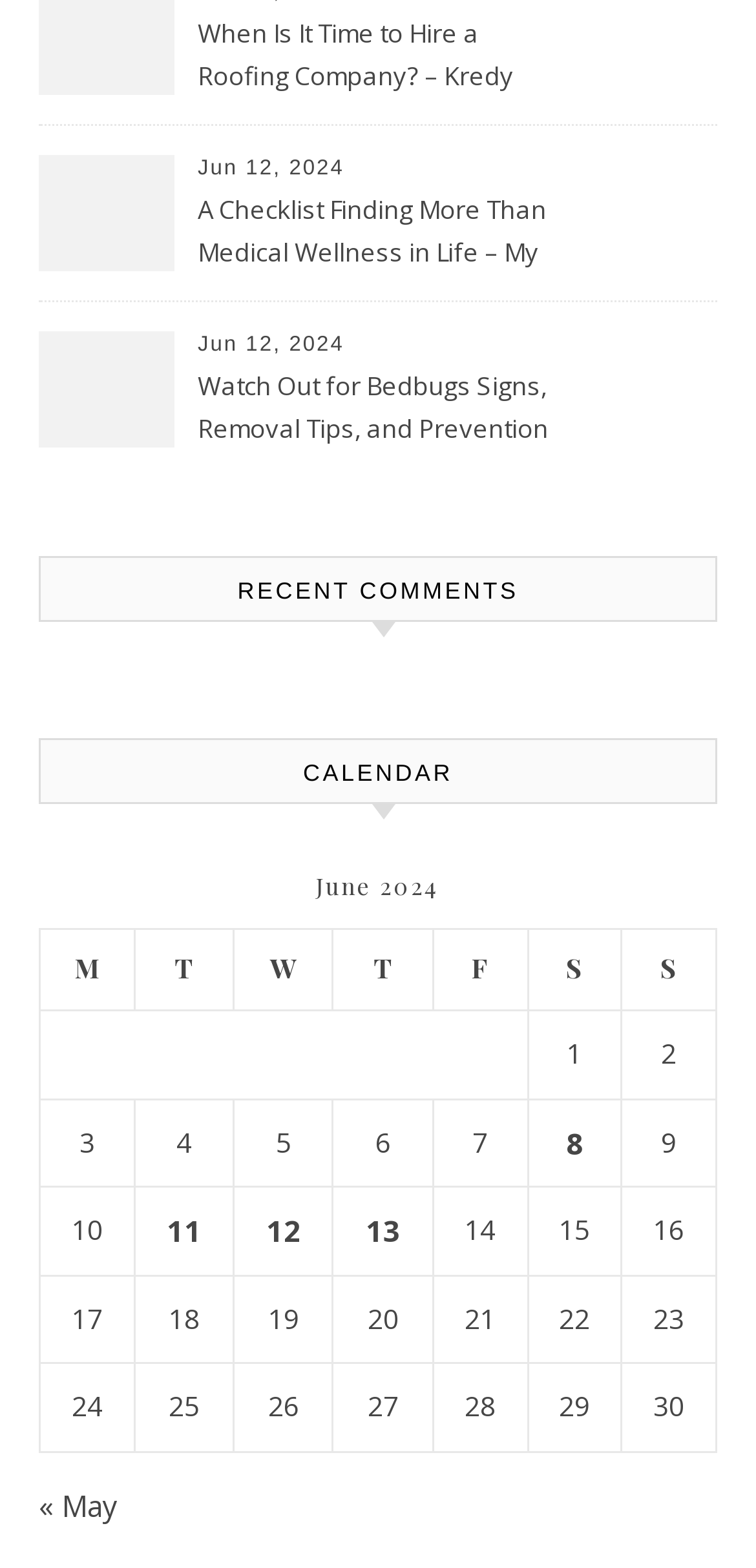Please determine the bounding box coordinates of the element's region to click in order to carry out the following instruction: "Go to the previous month". The coordinates should be four float numbers between 0 and 1, i.e., [left, top, right, bottom].

[0.051, 0.948, 0.156, 0.972]